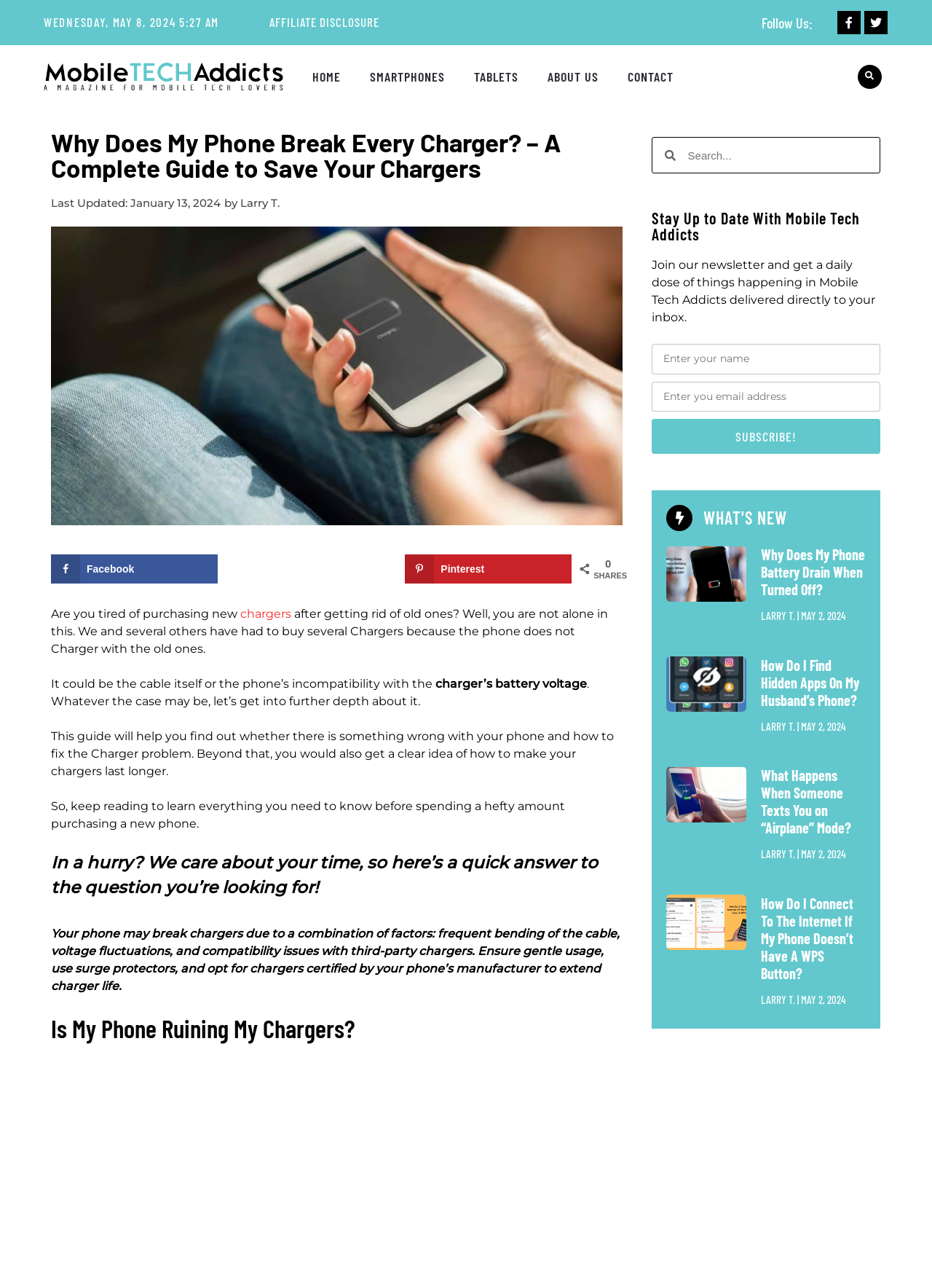Identify the bounding box coordinates of the region that should be clicked to execute the following instruction: "Click on the 'Canada Express Entry Visa: How to Immigrate to Canada through Express Entry' link".

None